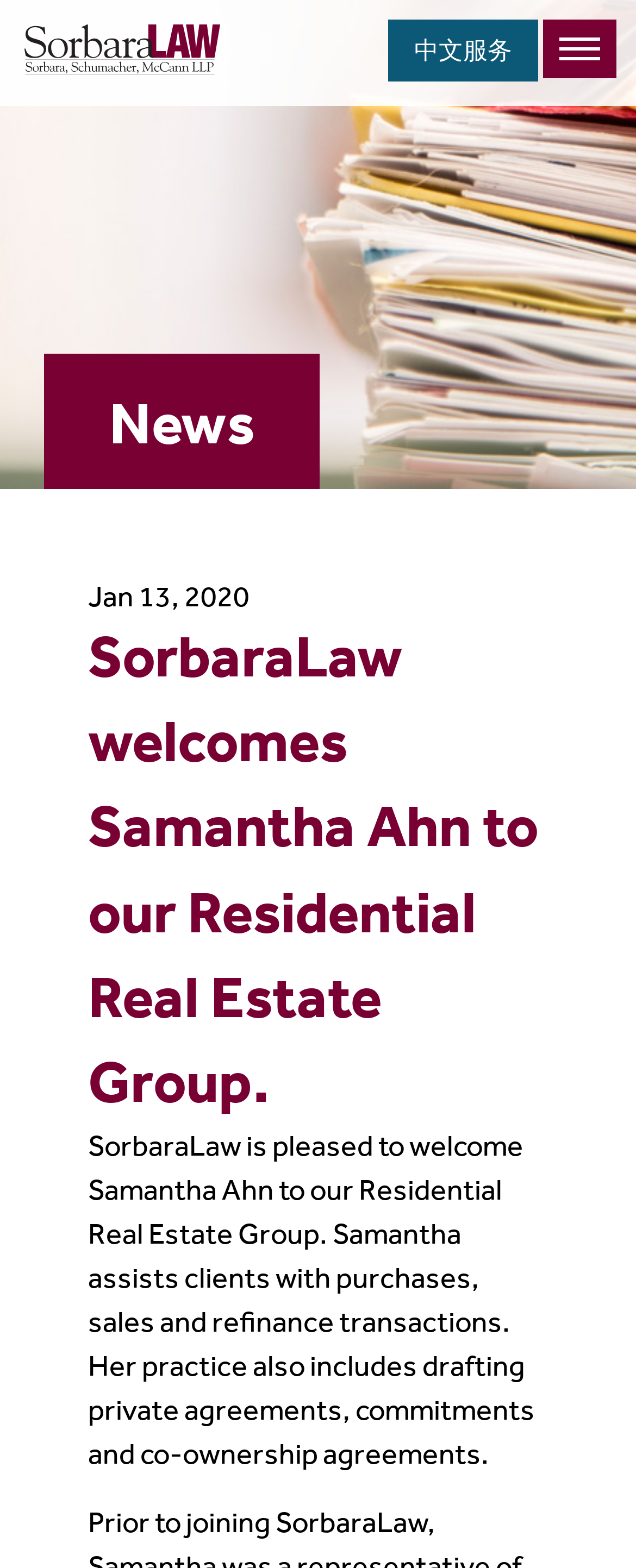What is the name of the new team member? Examine the screenshot and reply using just one word or a brief phrase.

Samantha Ahn